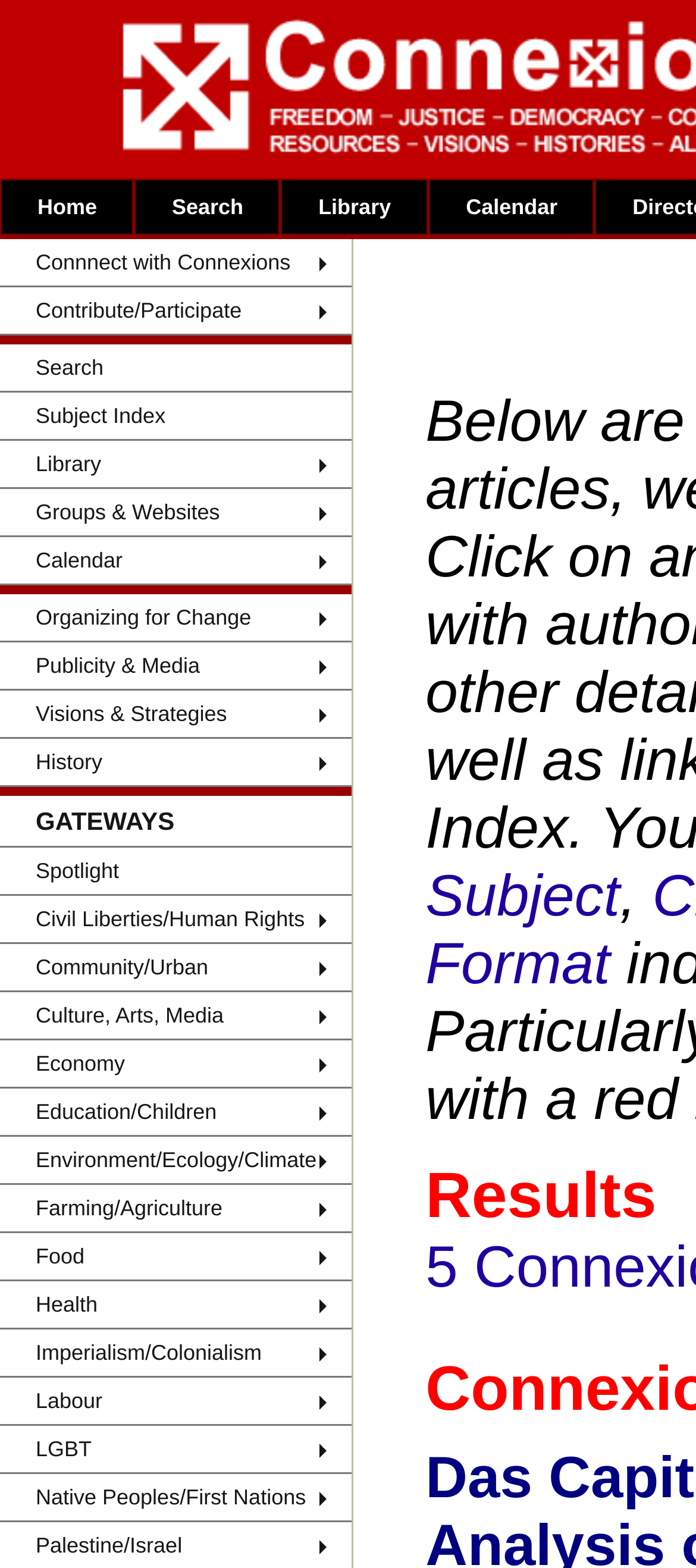Articulate a complete and detailed caption of the webpage elements.

The webpage is titled "Use Value - Resources in Connexions Social Justice Library". At the top, there are three main sections of links: the first section has links to "Home", "Search", and several other options, the second section has links to "Library", "Subject Index", and several other options, and the third section has links to "Calendar", "Submit an event", and several other options.

On the left side of the page, there is a long list of links organized into categories, including "Connect with Connexions", "Contribute/Participate", "Search", "Subject Index", "Library", "Groups & Websites", "Calendar", and many others. These links are stacked vertically, with each category separated by a small gap.

In the middle of the page, there is a section with links to various topics, including "Civil Liberties/Human Rights", "Community/Urban", "Culture, Arts, Media", and many others. These links are also stacked vertically, with each topic separated by a small gap.

At the bottom of the page, there is a section with links to "Subject" and "Format", which appear to be related to searching or filtering resources.

Overall, the webpage appears to be a resource library with many links to different topics, categories, and tools for searching and filtering resources.